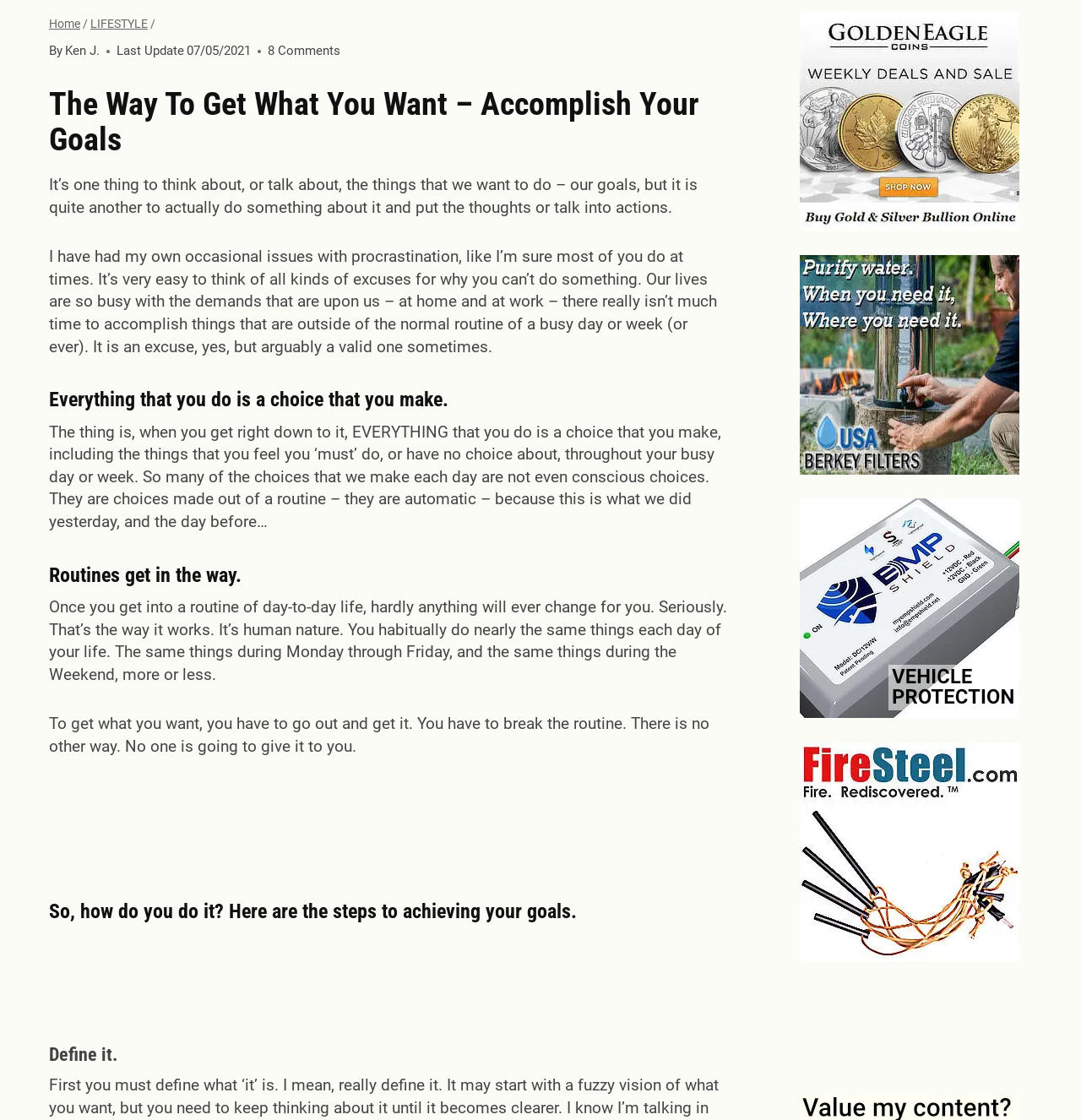Please predict the bounding box coordinates (top-left x, top-left y, bottom-right x, bottom-right y) for the UI element in the screenshot that fits the description: 8 Comments

[0.248, 0.038, 0.315, 0.054]